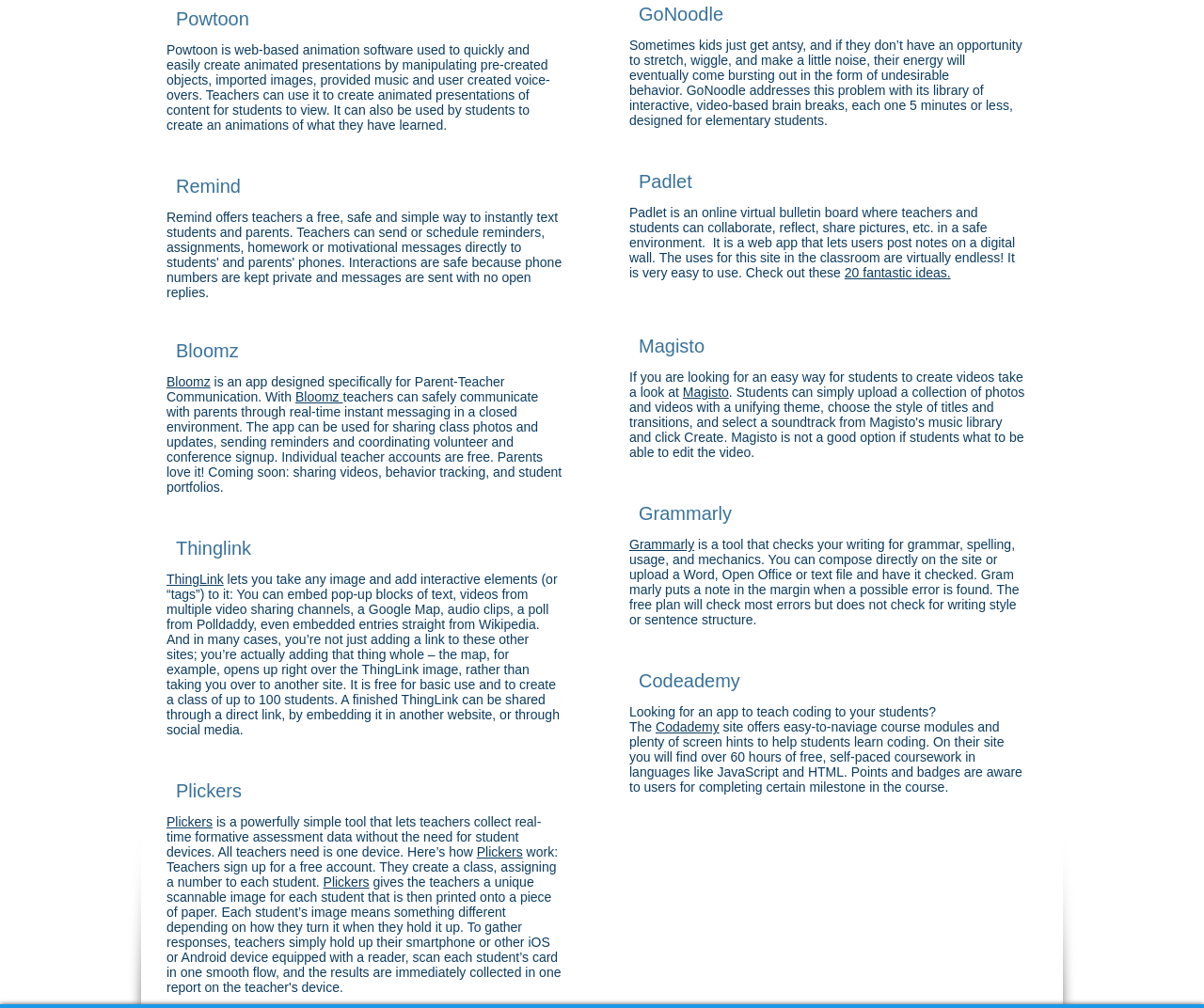Provide the bounding box coordinates for the UI element described in this sentence: "GoNoodle". The coordinates should be four float values between 0 and 1, i.e., [left, top, right, bottom].

[0.53, 0.003, 0.601, 0.025]